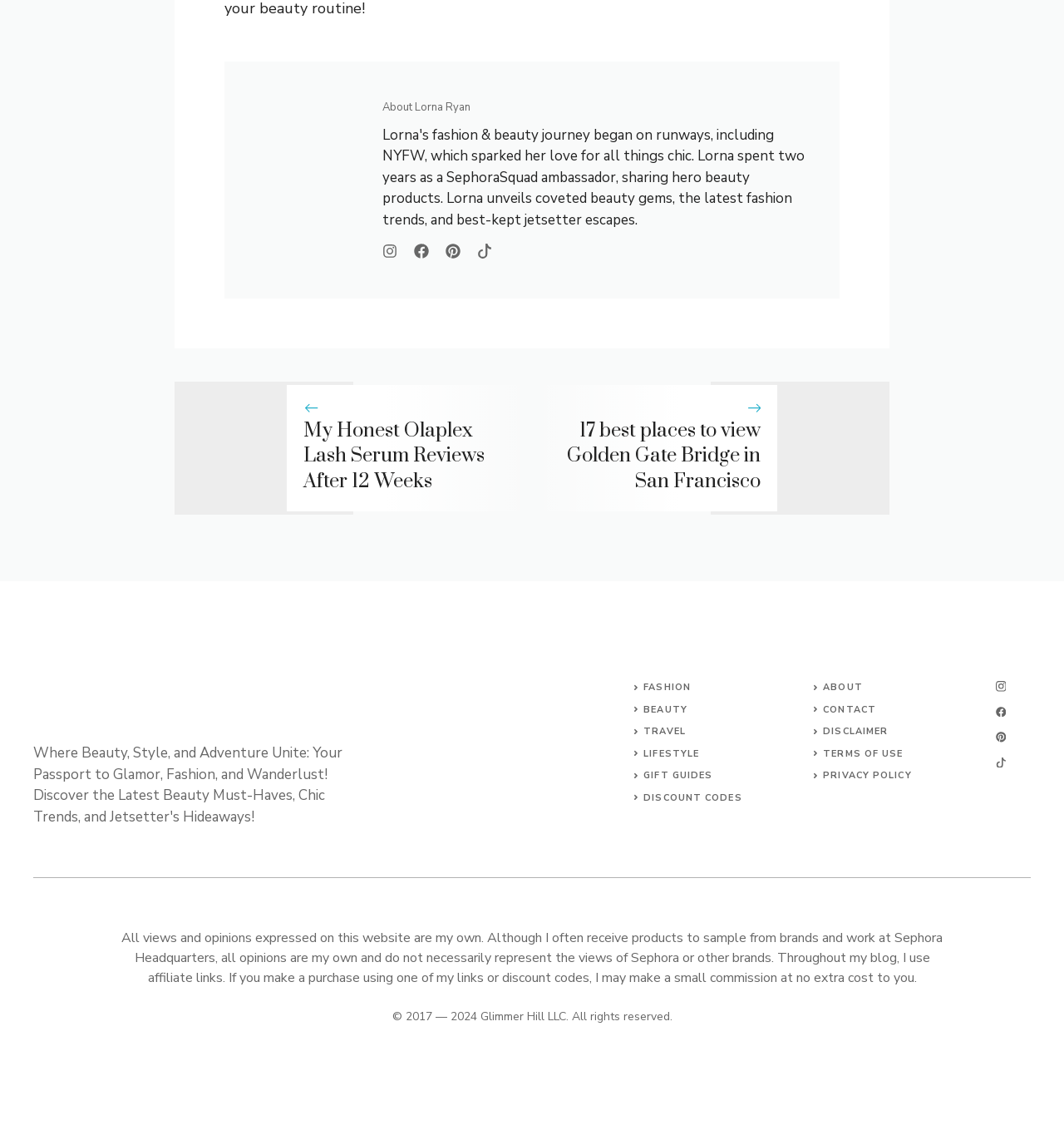What are the main categories on the website?
Refer to the image and provide a one-word or short phrase answer.

FASHION, BEAUTY, TRAVEL, LIFESTYLE, GIFT GUIDES, DISCOUNT CODES